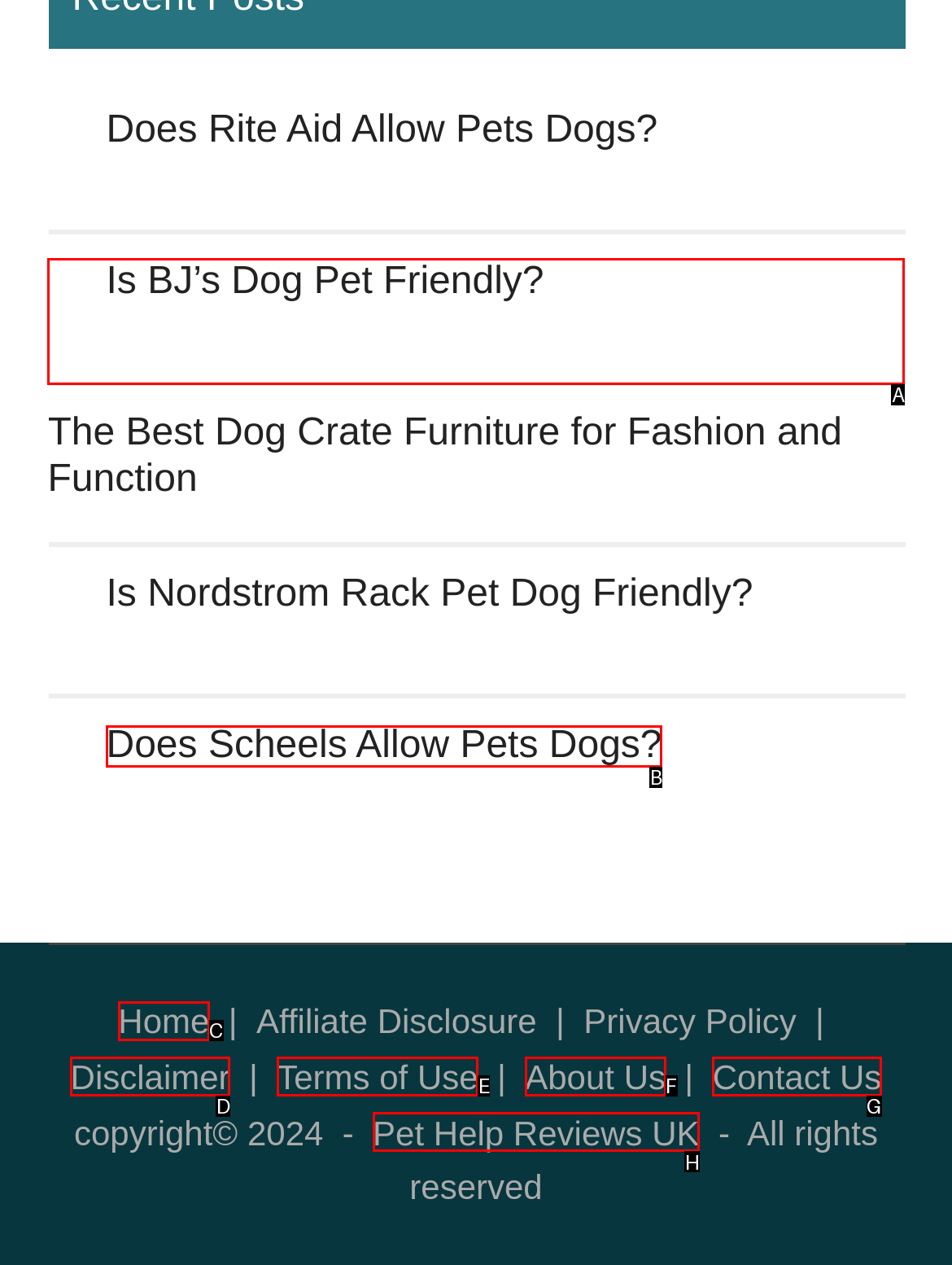For the instruction: Read 'Is BJ’s Dog Pet Friendly?' article, determine the appropriate UI element to click from the given options. Respond with the letter corresponding to the correct choice.

A